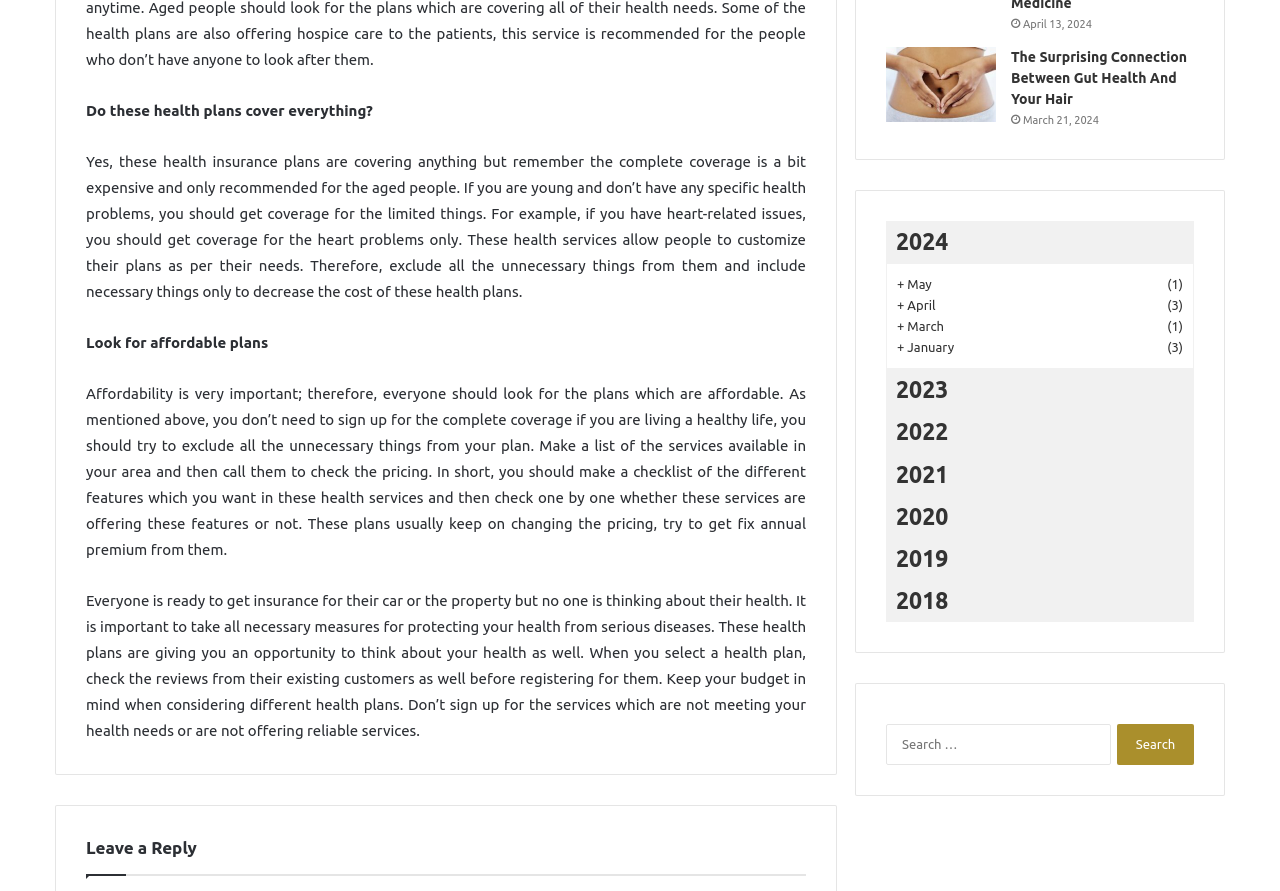Please specify the coordinates of the bounding box for the element that should be clicked to carry out this instruction: "Click the 'Search' button". The coordinates must be four float numbers between 0 and 1, formatted as [left, top, right, bottom].

[0.873, 0.813, 0.933, 0.859]